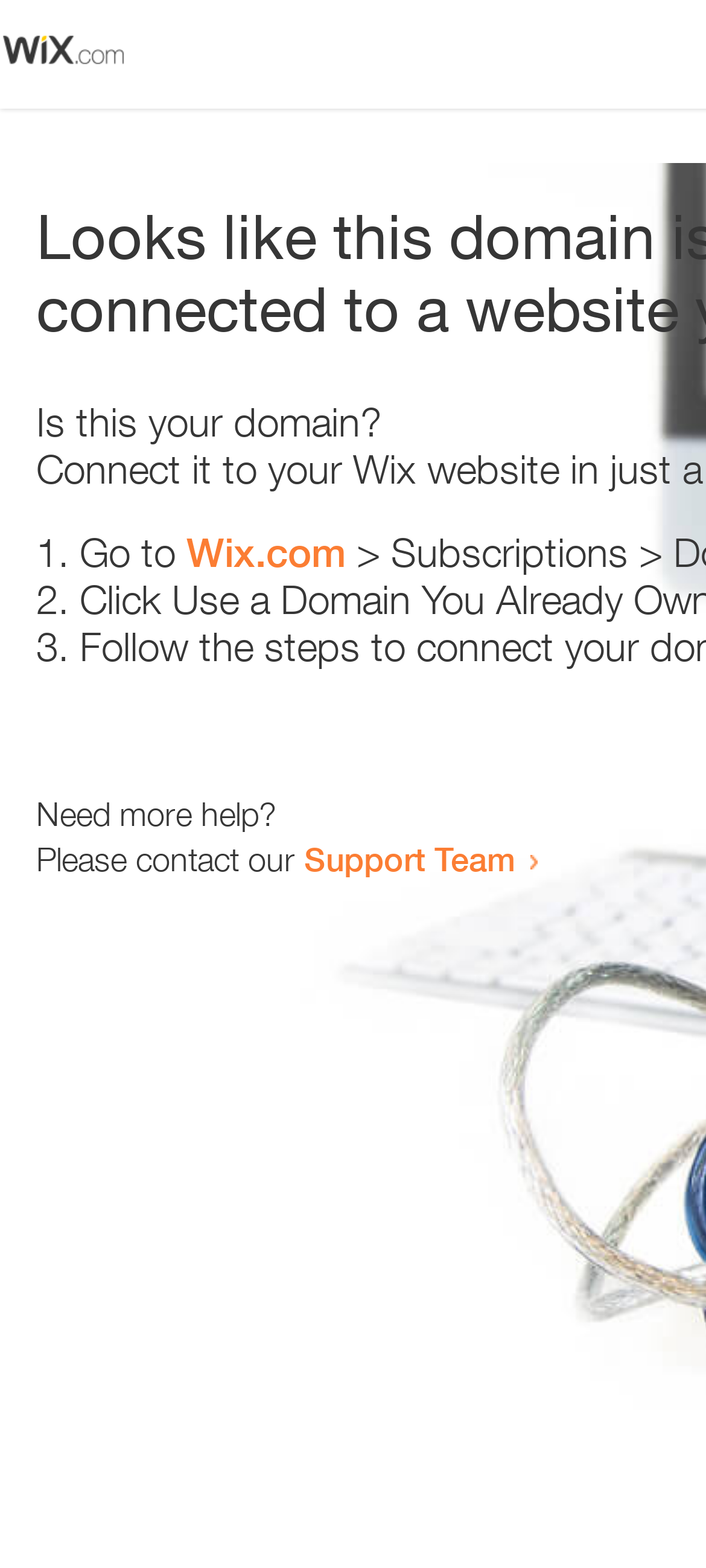Where can I get more help?
Please give a detailed answer to the question using the information shown in the image.

The webpage provides a link to the 'Support Team' which suggests that users can get more help by contacting them.